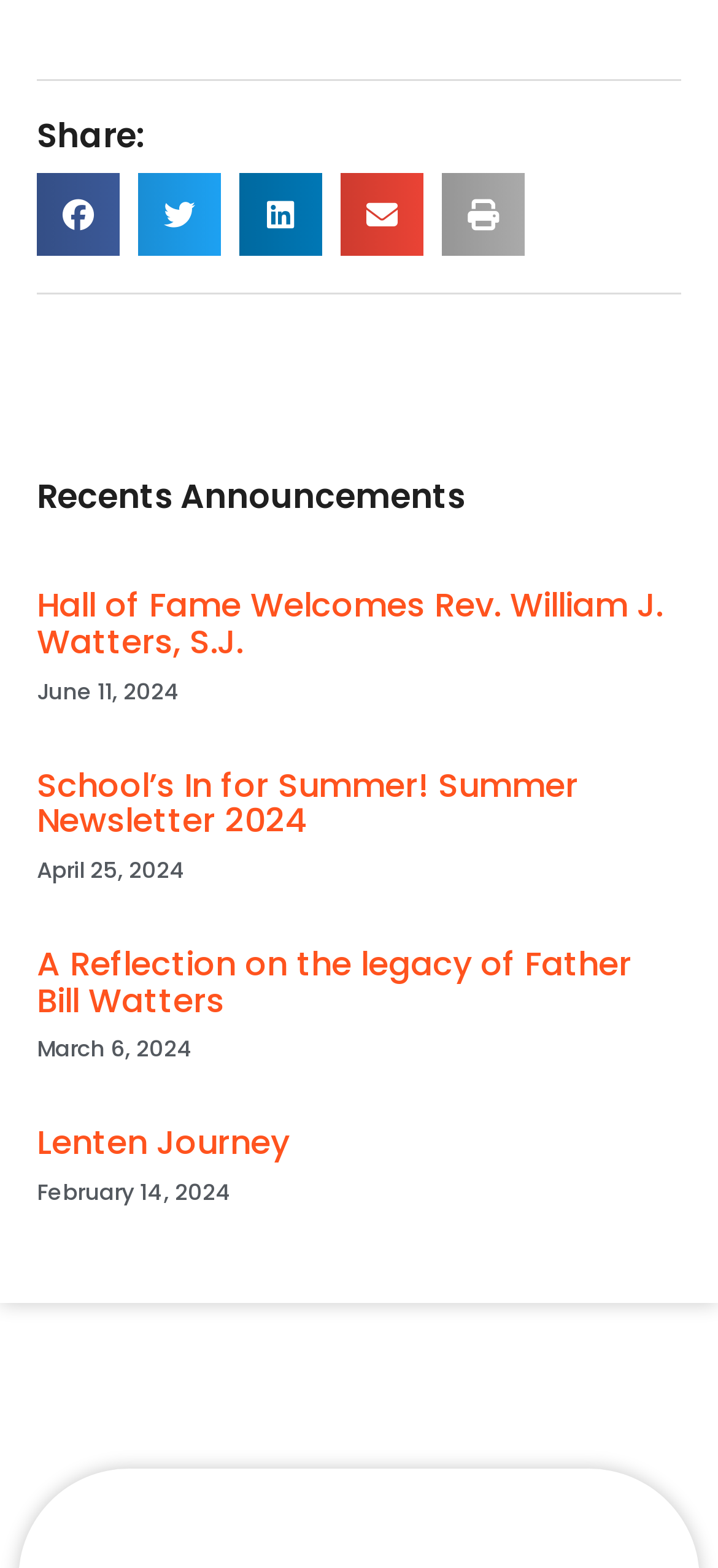Provide the bounding box coordinates, formatted as (top-left x, top-left y, bottom-right x, bottom-right y), with all values being floating point numbers between 0 and 1. Identify the bounding box of the UI element that matches the description: aria-label="Share on facebook"

[0.051, 0.11, 0.167, 0.163]